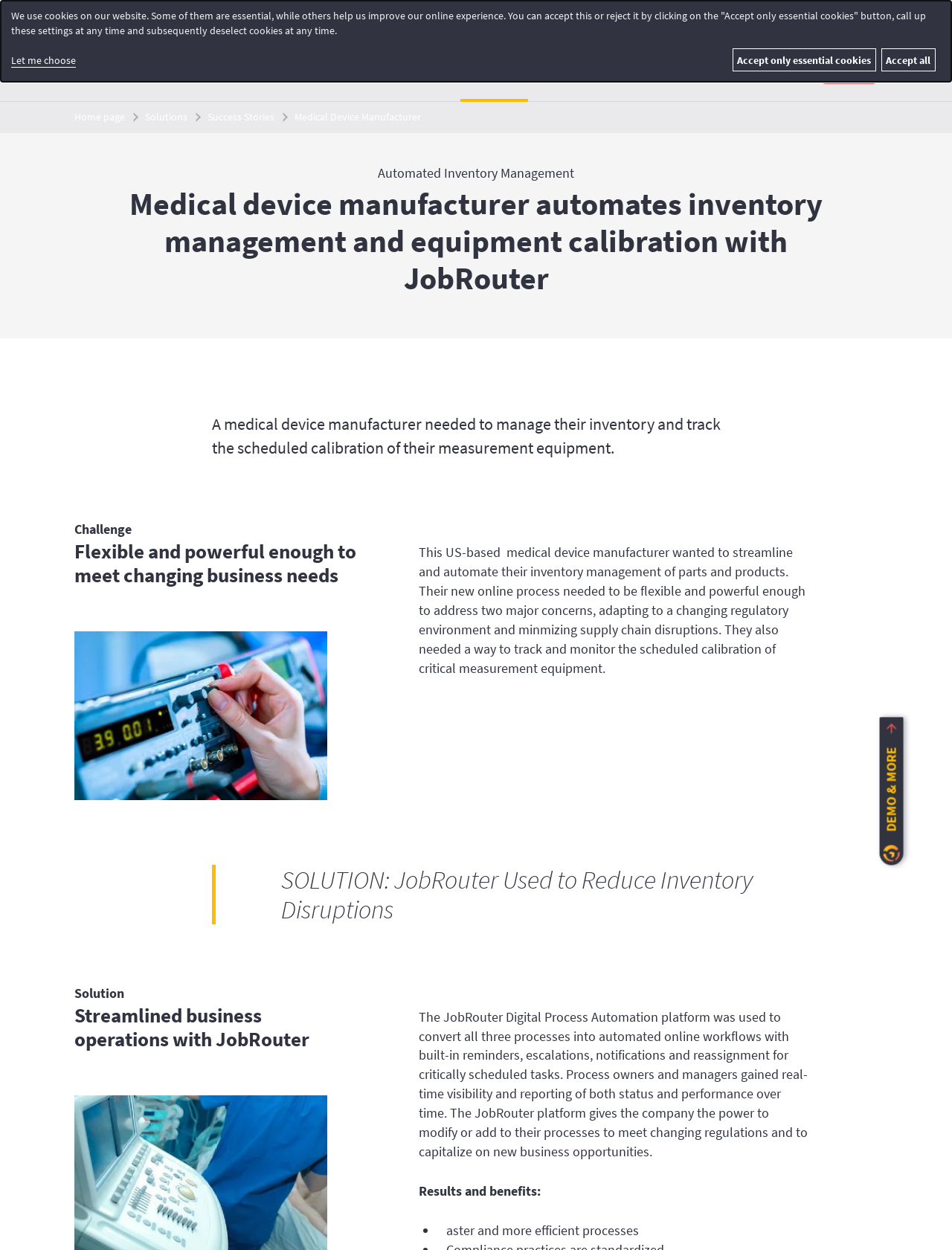Can you find the bounding box coordinates for the element that needs to be clicked to execute this instruction: "Go to Academy"? The coordinates should be given as four float numbers between 0 and 1, i.e., [left, top, right, bottom].

[0.312, 0.006, 0.366, 0.027]